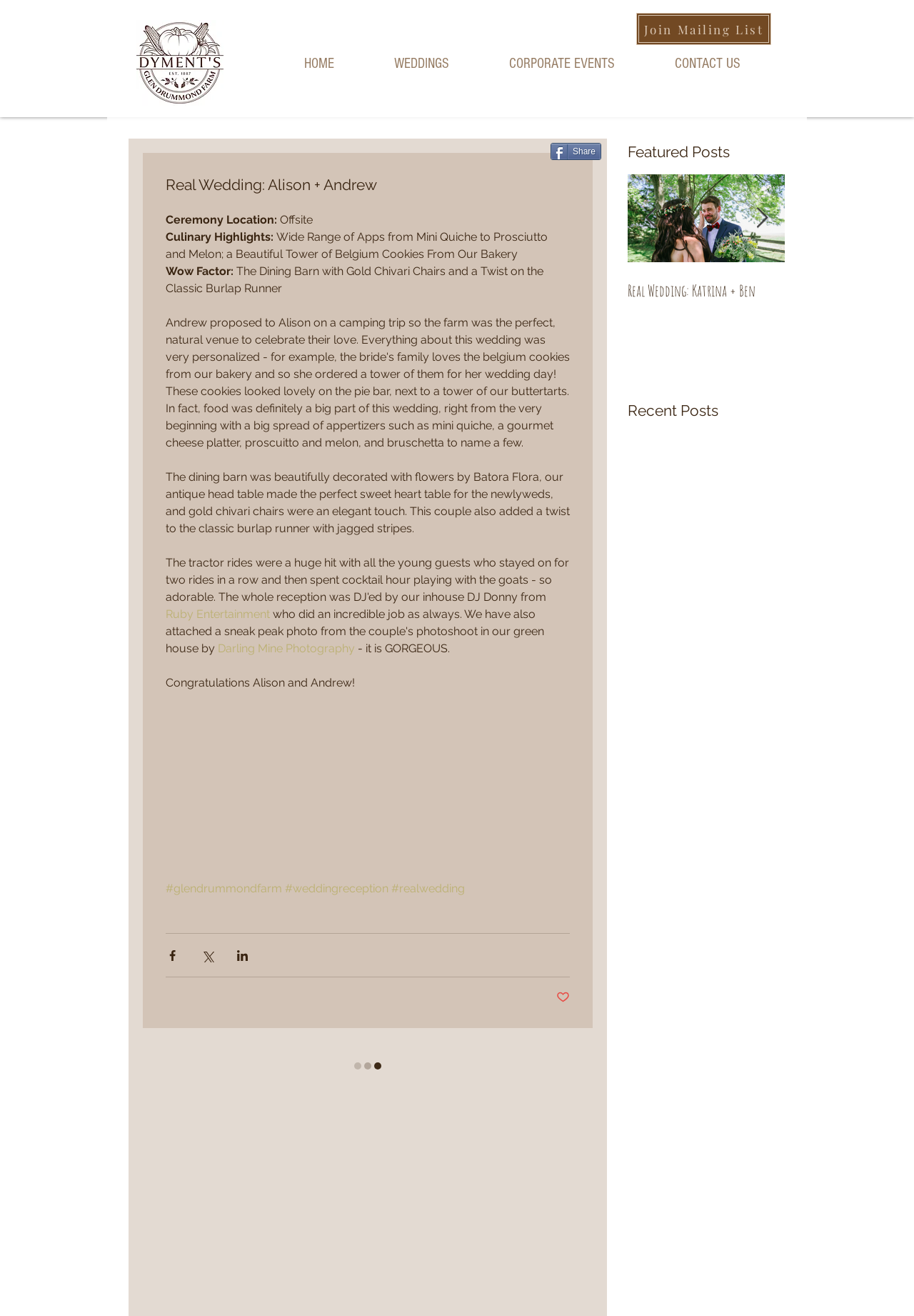What is the location of the ceremony?
Could you answer the question with a detailed and thorough explanation?

The webpage mentions 'Ceremony Location: Offsite', indicating that the ceremony took place at an offsite location.